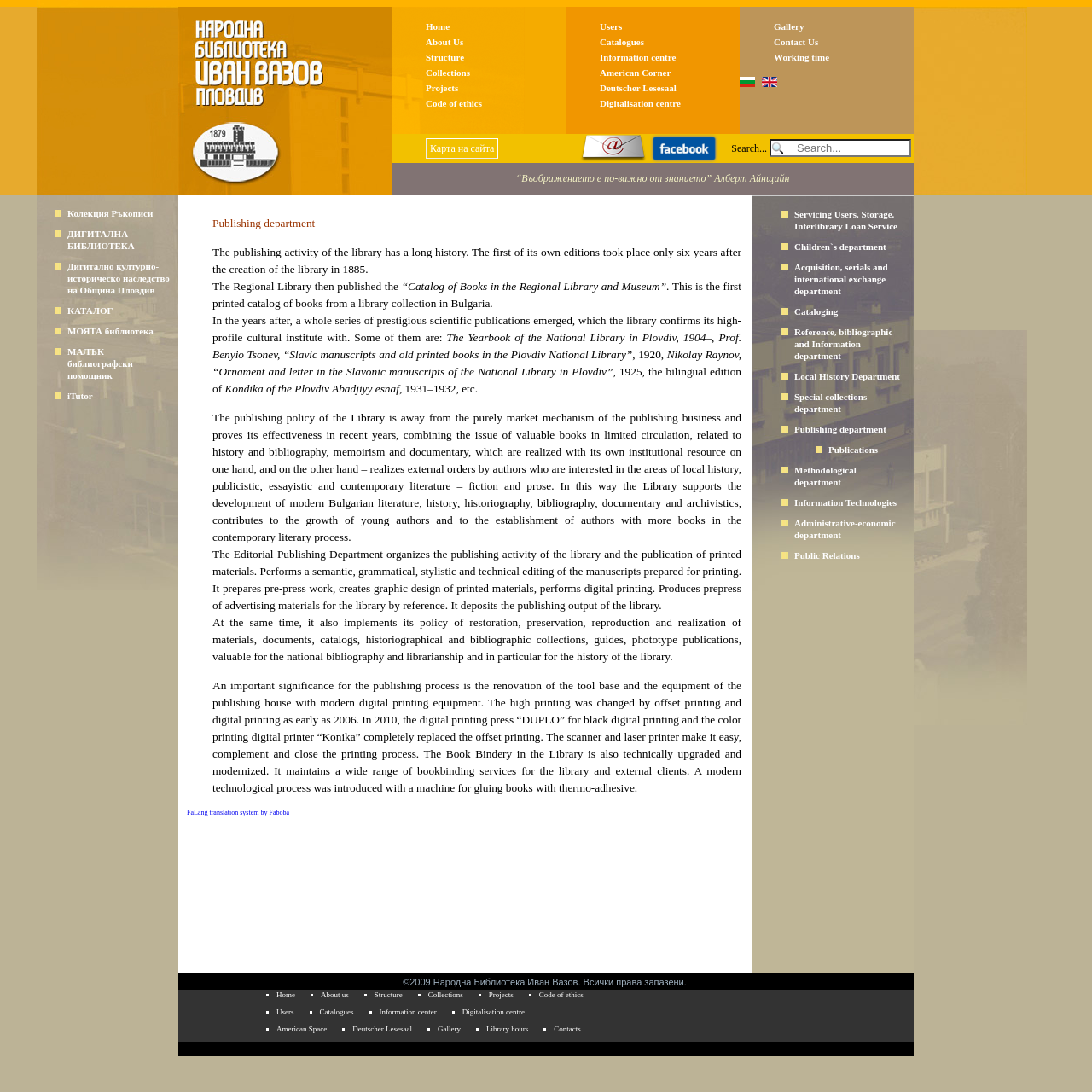Determine the bounding box coordinates for the UI element described. Format the coordinates as (top-left x, top-left y, bottom-right x, bottom-right y) and ensure all values are between 0 and 1. Element description: alt="Canon, ICCE member, logo"

None